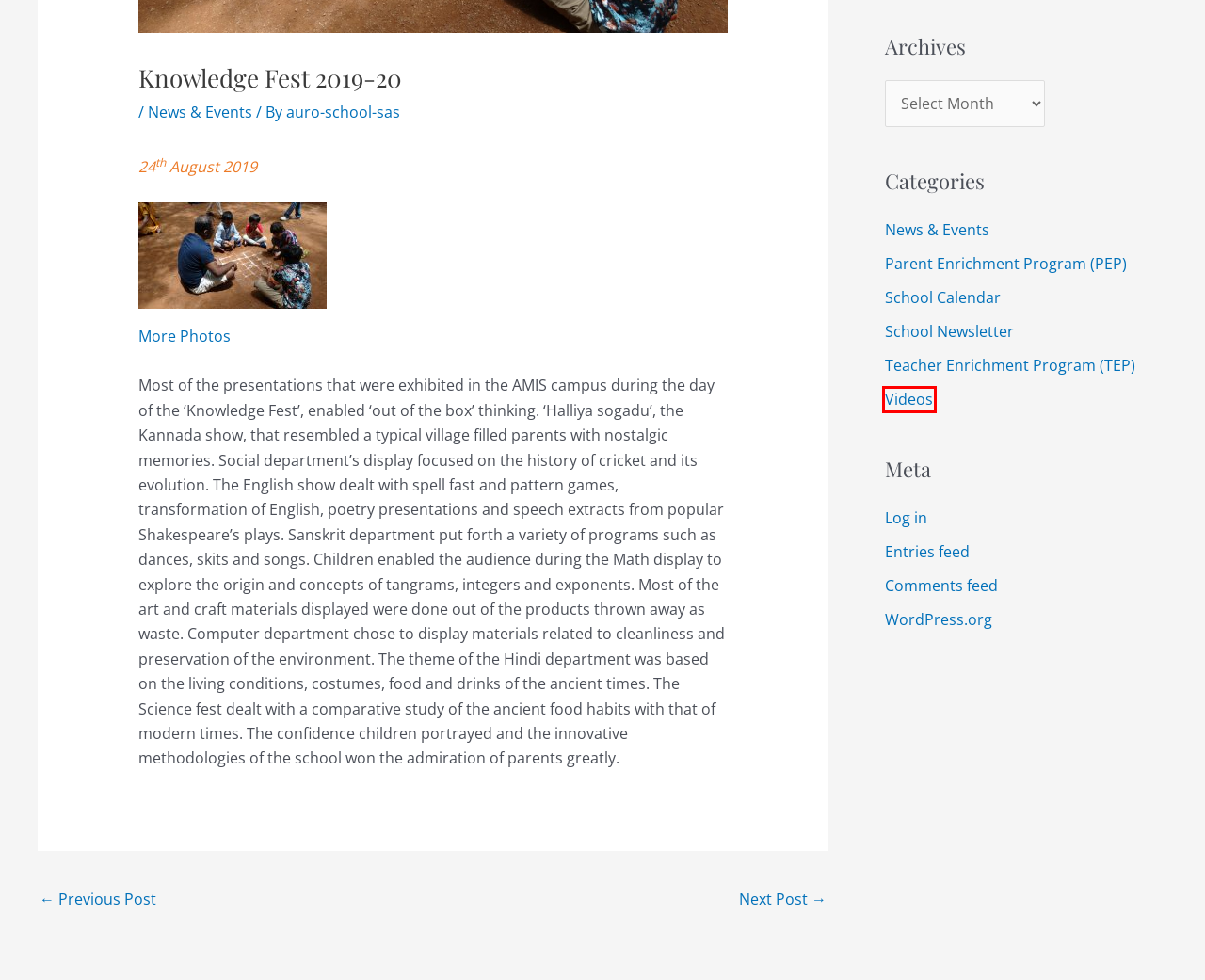Examine the screenshot of the webpage, which includes a red bounding box around an element. Choose the best matching webpage description for the page that will be displayed after clicking the element inside the red bounding box. Here are the candidates:
A. Comments for Auro Mirra International School
B. Parent Enrichment Program (PEP) – Auro Mirra International School
C. News & Events – Auro Mirra International School
D. Blog Tool, Publishing Platform, and CMS – WordPress.org
E. Teacher Enrichment Program (TEP) – Auro Mirra International School
F. Log In ‹ Auro Mirra International School — WordPress
G. auro-school-sas – Auro Mirra International School
H. Videos – Auro Mirra International School

H